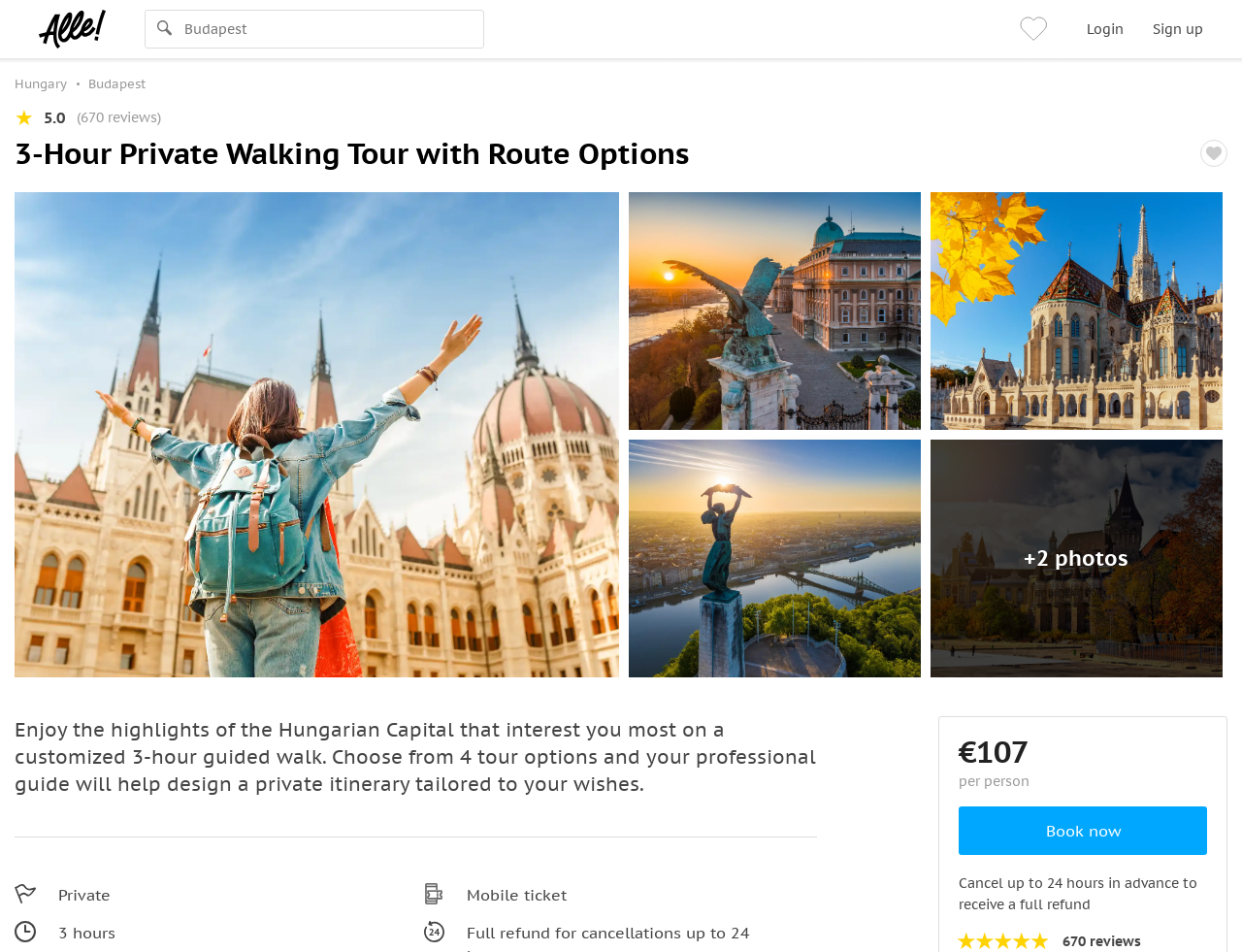Find the main header of the webpage and produce its text content.

3-Hour Private Walking Tour with Route Options